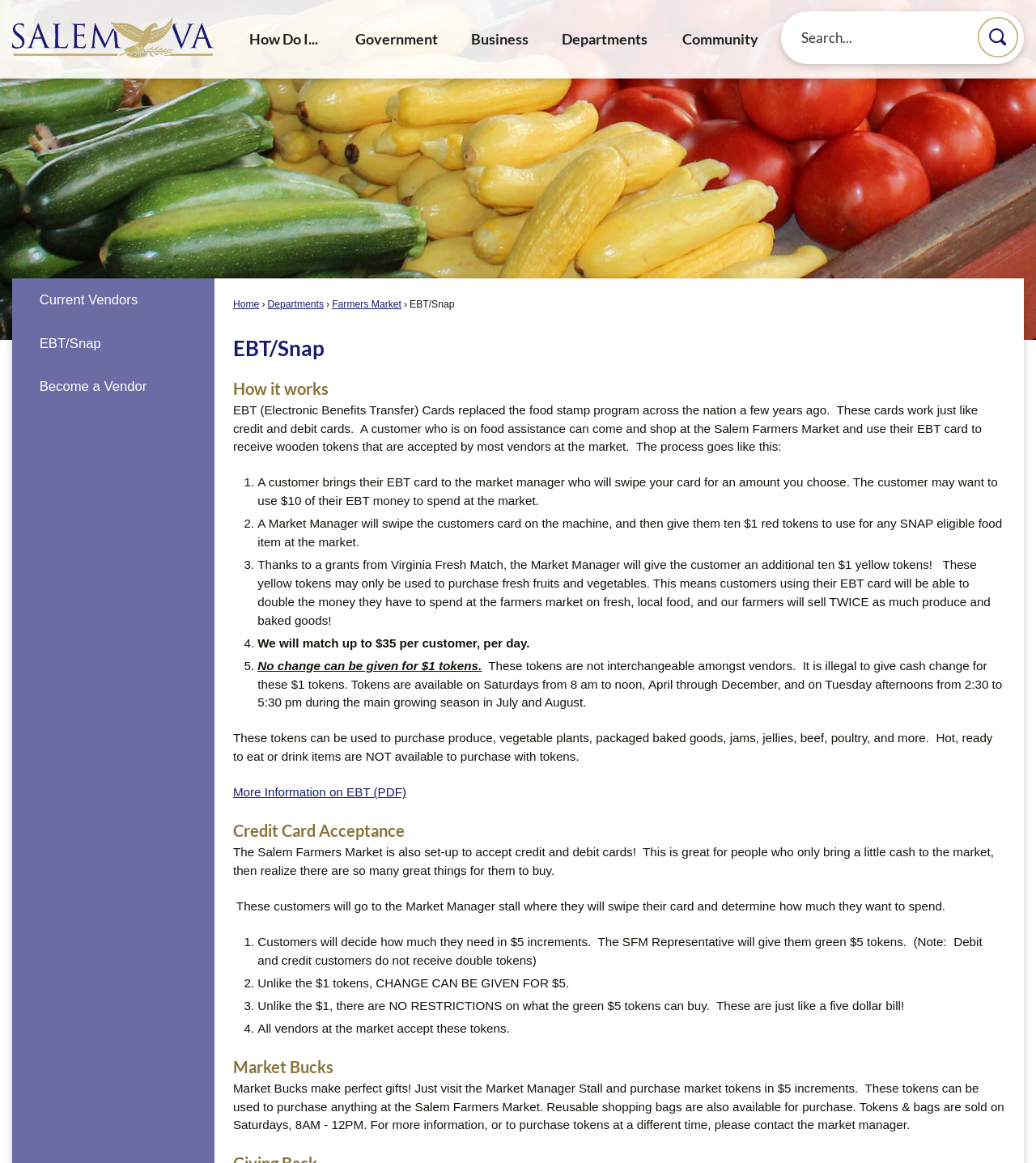Find the bounding box coordinates of the clickable area that will achieve the following instruction: "View current vendors".

[0.012, 0.239, 0.207, 0.277]